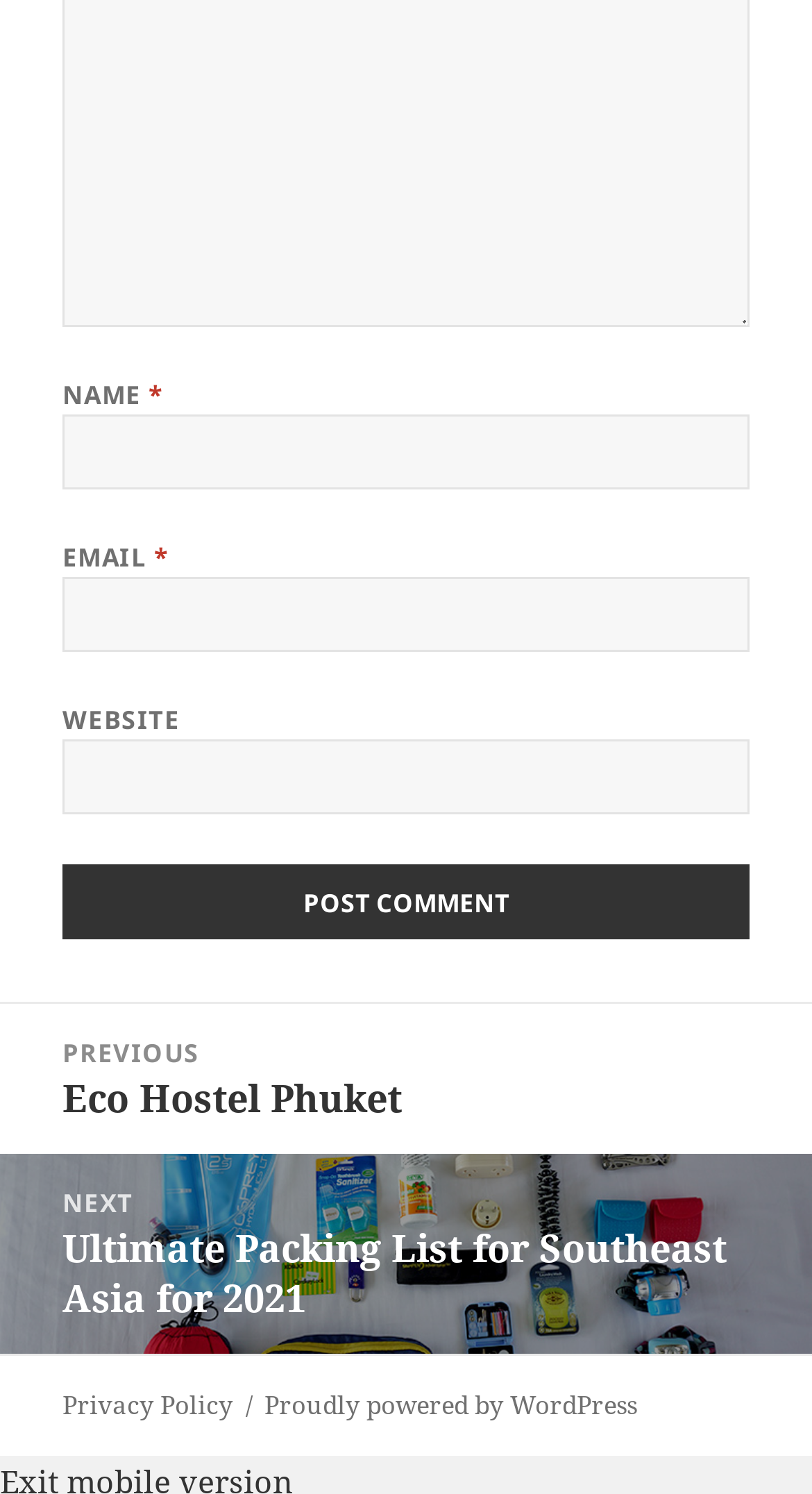Based on the image, please elaborate on the answer to the following question:
What is the text on the button?

The button has a text 'Post Comment' which suggests that clicking this button will submit the comment or post.